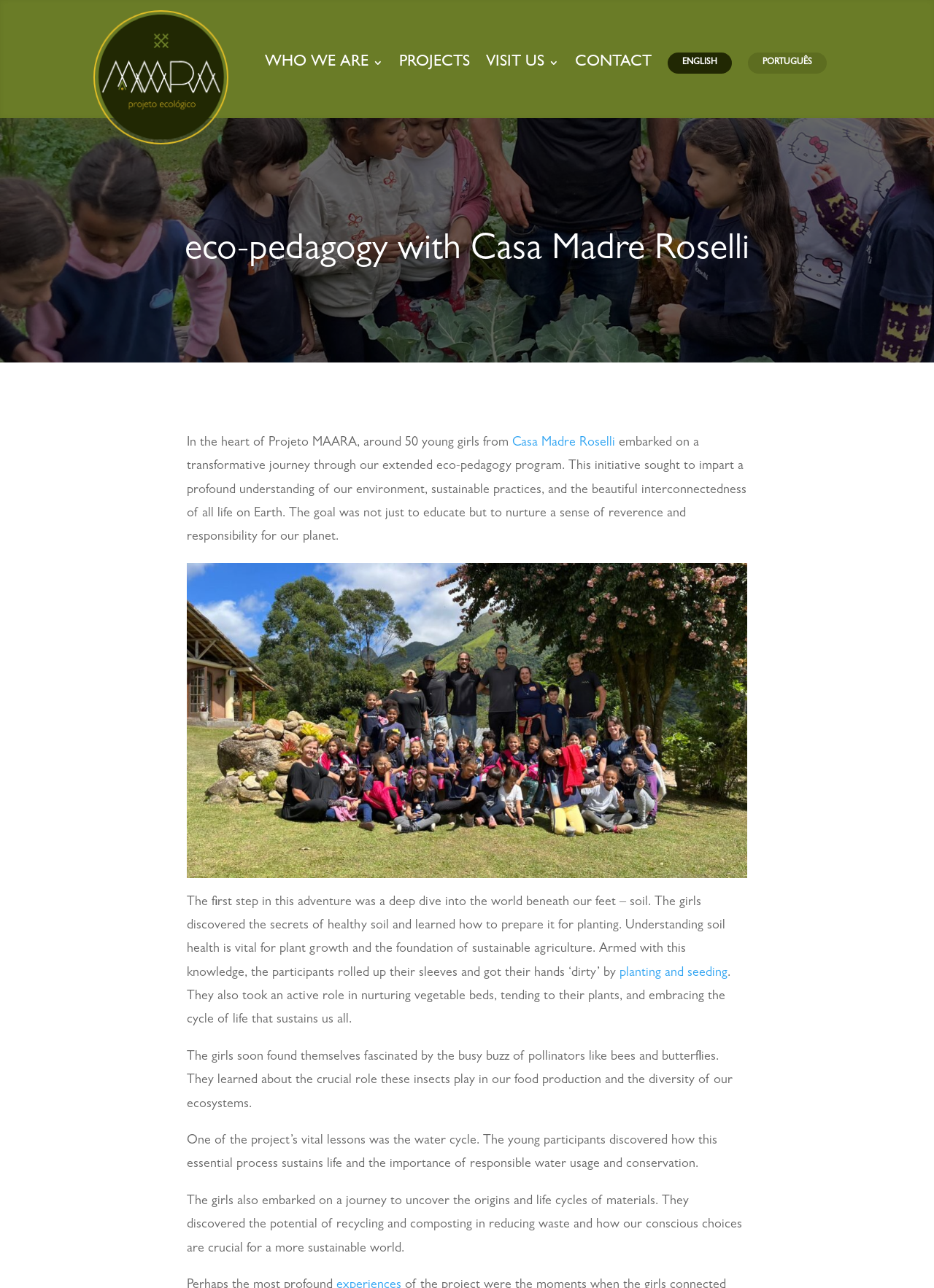What is the focus of the first step in the eco-pedagogy program? Please answer the question using a single word or phrase based on the image.

soil